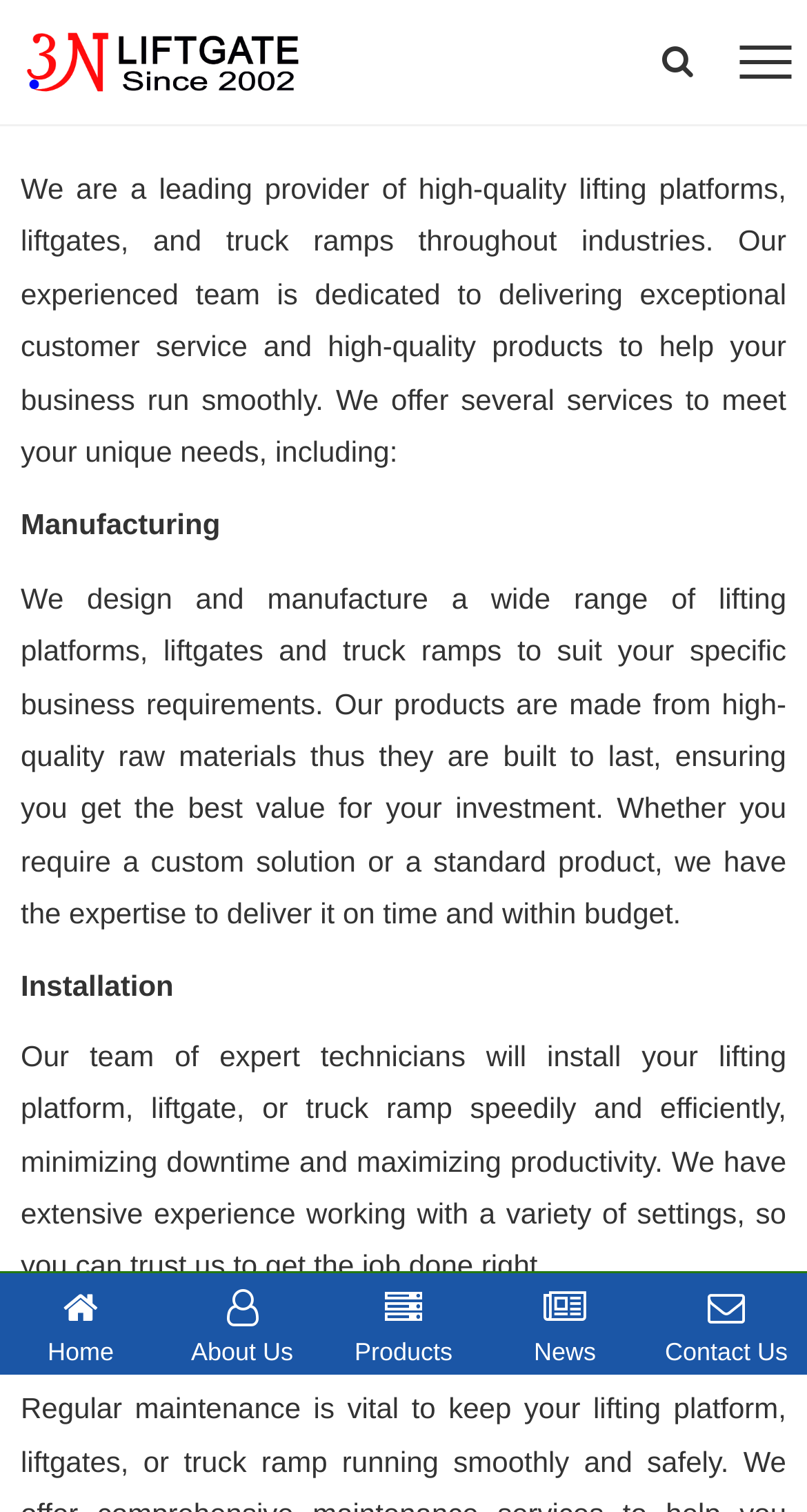What is the focus of 3N Liftgate's team?
From the image, respond using a single word or phrase.

Exceptional customer service